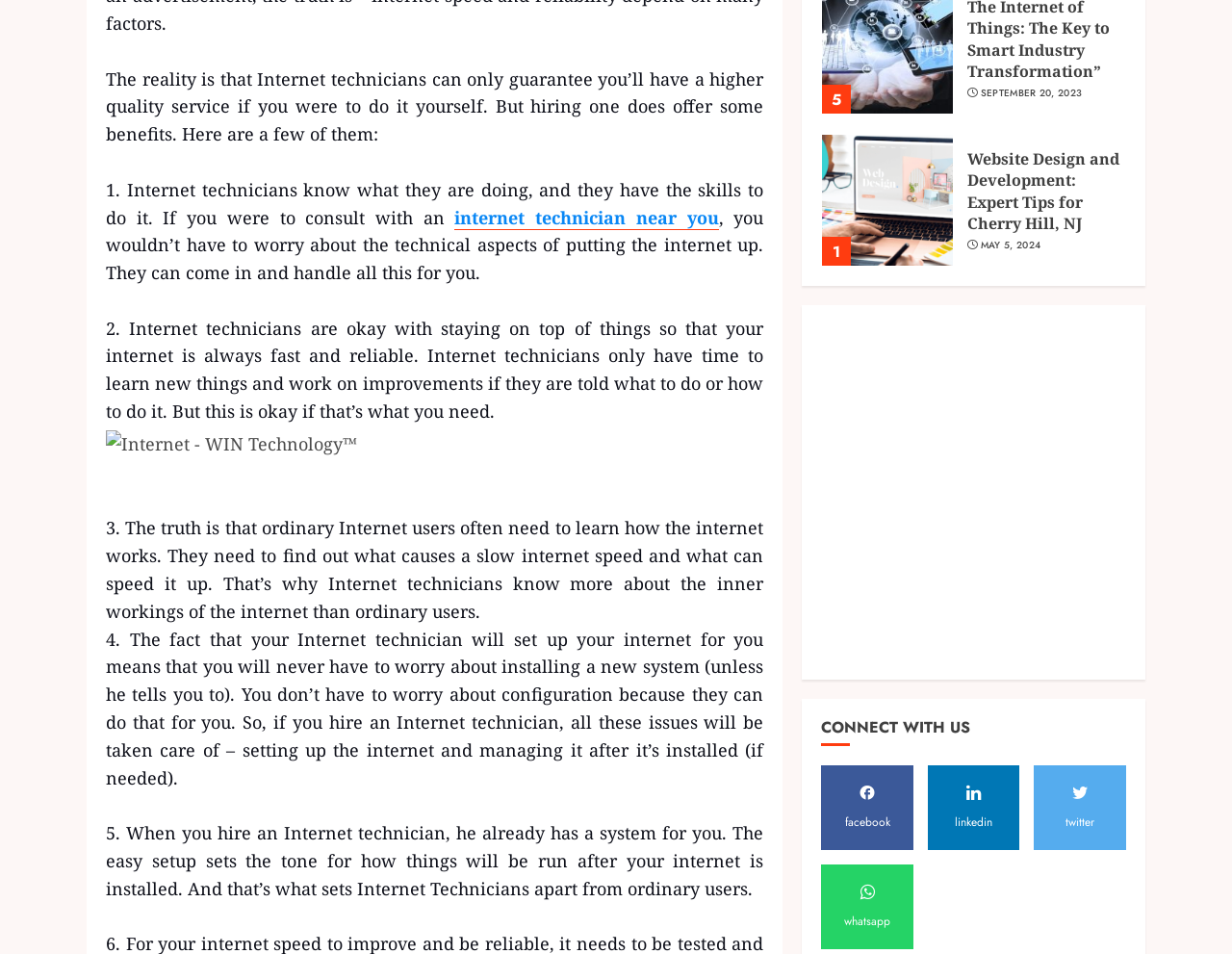For the following element description, predict the bounding box coordinates in the format (top-left x, top-left y, bottom-right x, bottom-right y). All values should be floating point numbers between 0 and 1. Description: internet technician near you

[0.369, 0.215, 0.583, 0.241]